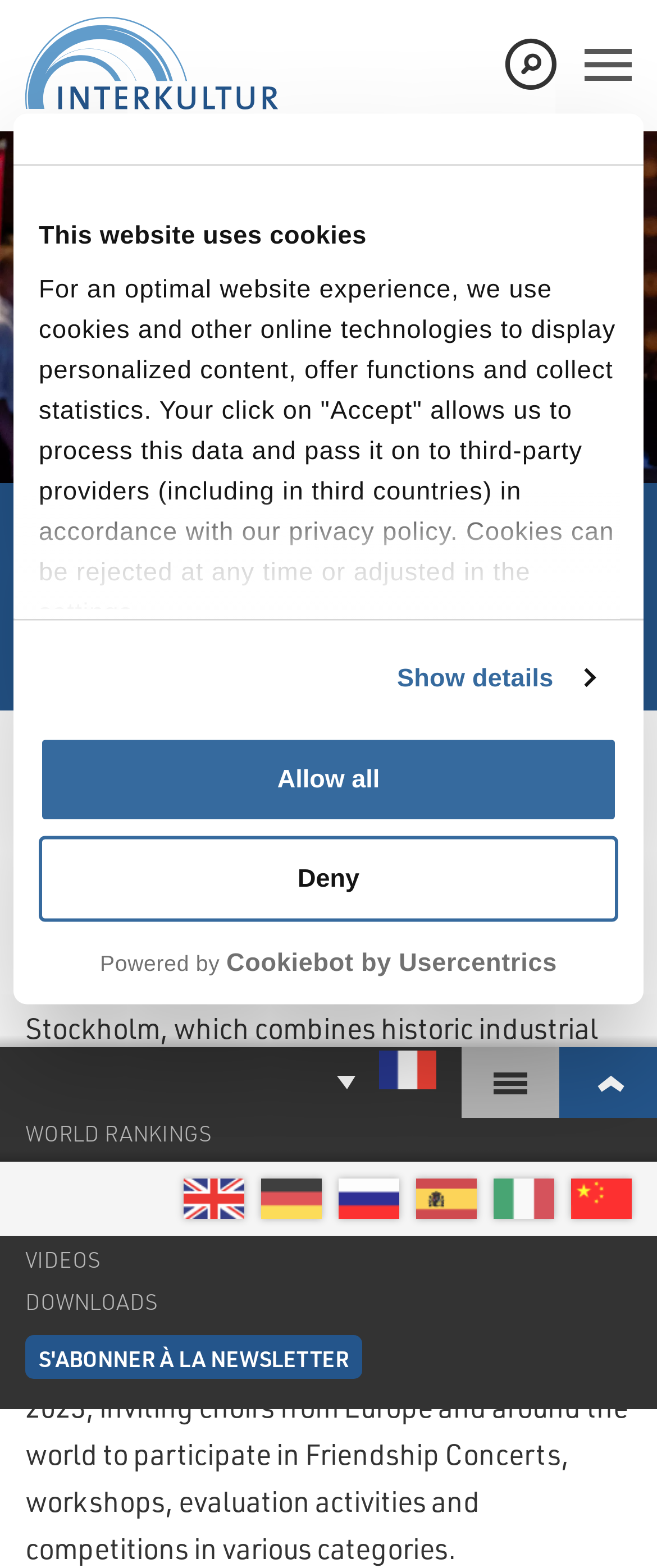Indicate the bounding box coordinates of the element that must be clicked to execute the instruction: "Click the logo link". The coordinates should be given as four float numbers between 0 and 1, i.e., [left, top, right, bottom].

[0.059, 0.604, 0.941, 0.624]